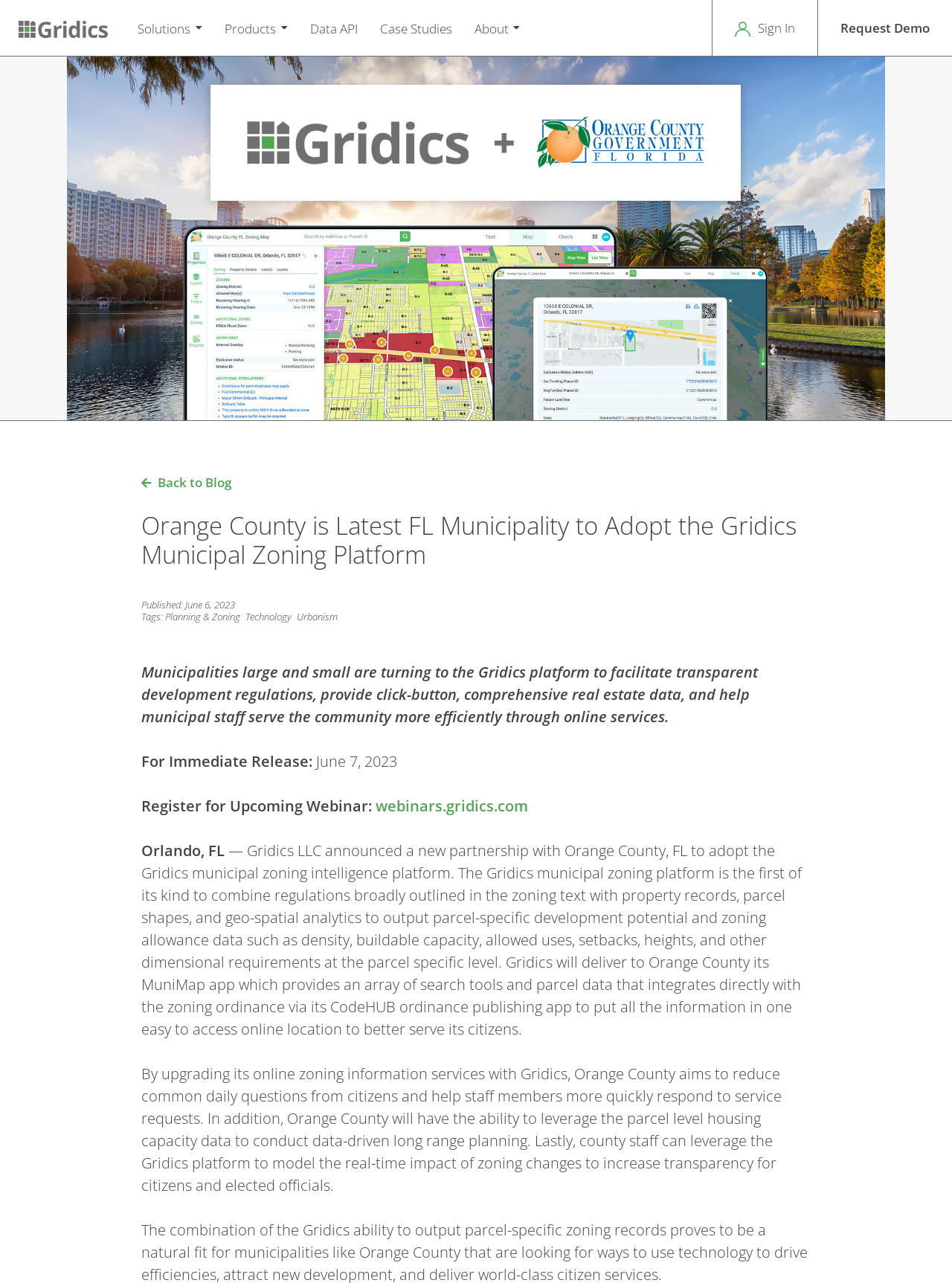What is the name of the app provided by Gridics to Orange County?
Look at the screenshot and respond with one word or a short phrase.

MuniMap